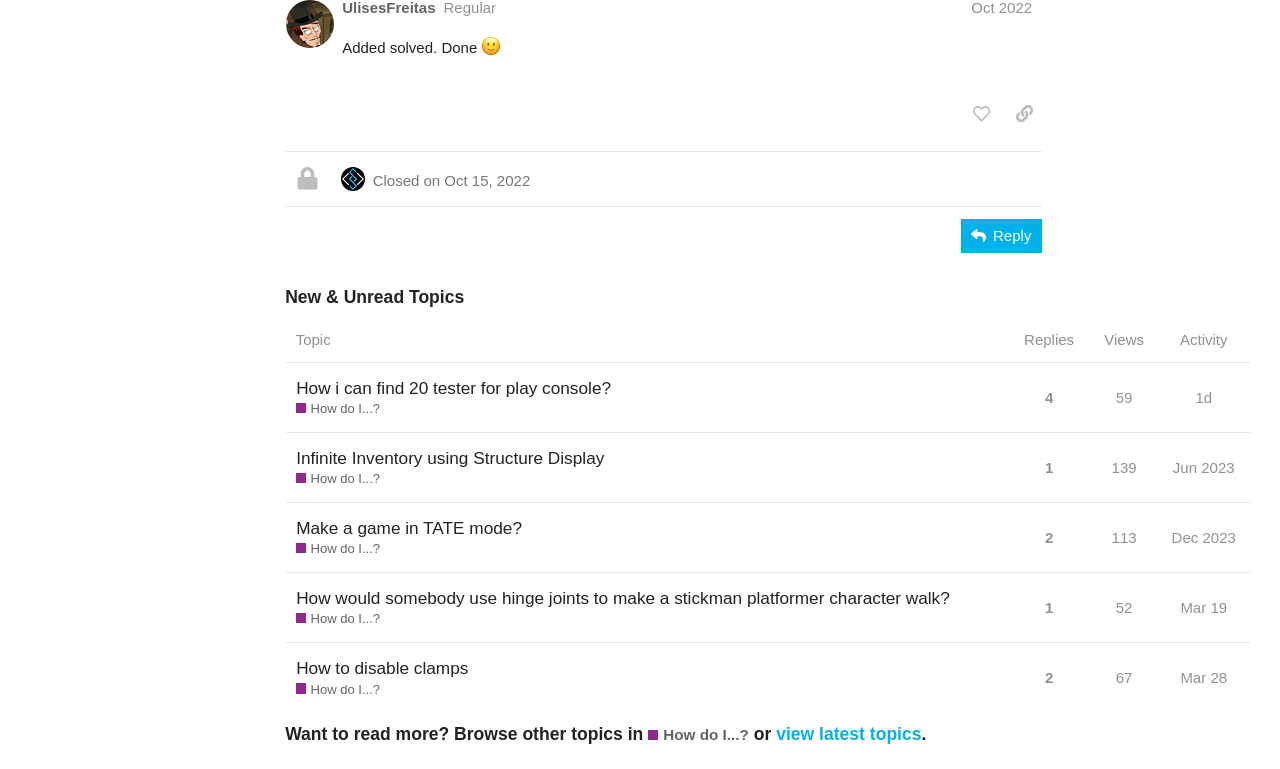Please find the bounding box coordinates of the clickable region needed to complete the following instruction: "reply to the post". The bounding box coordinates must consist of four float numbers between 0 and 1, i.e., [left, top, right, bottom].

[0.75, 0.284, 0.814, 0.329]